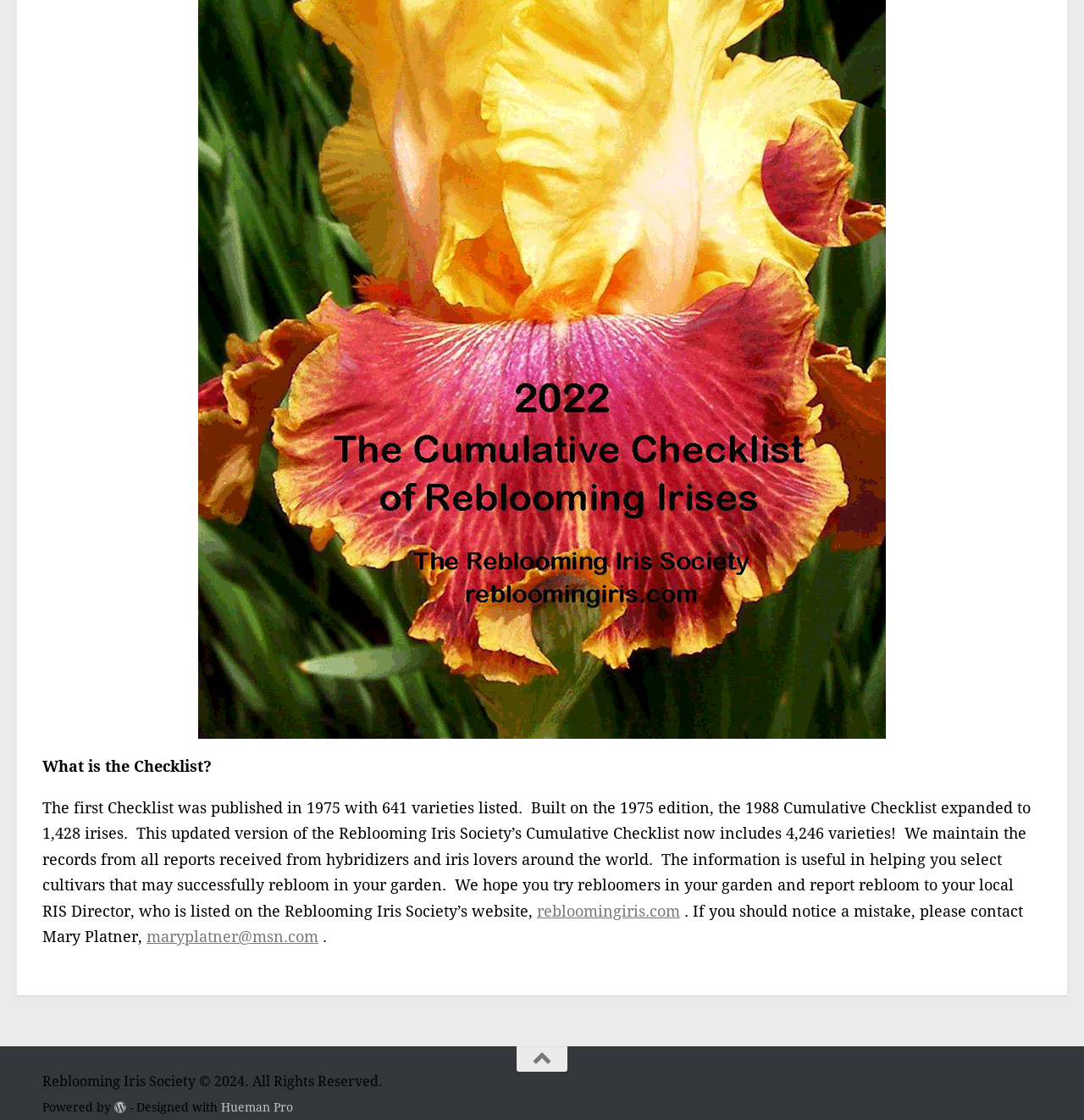Predict the bounding box for the UI component with the following description: "Hueman Pro".

[0.204, 0.981, 0.27, 0.993]